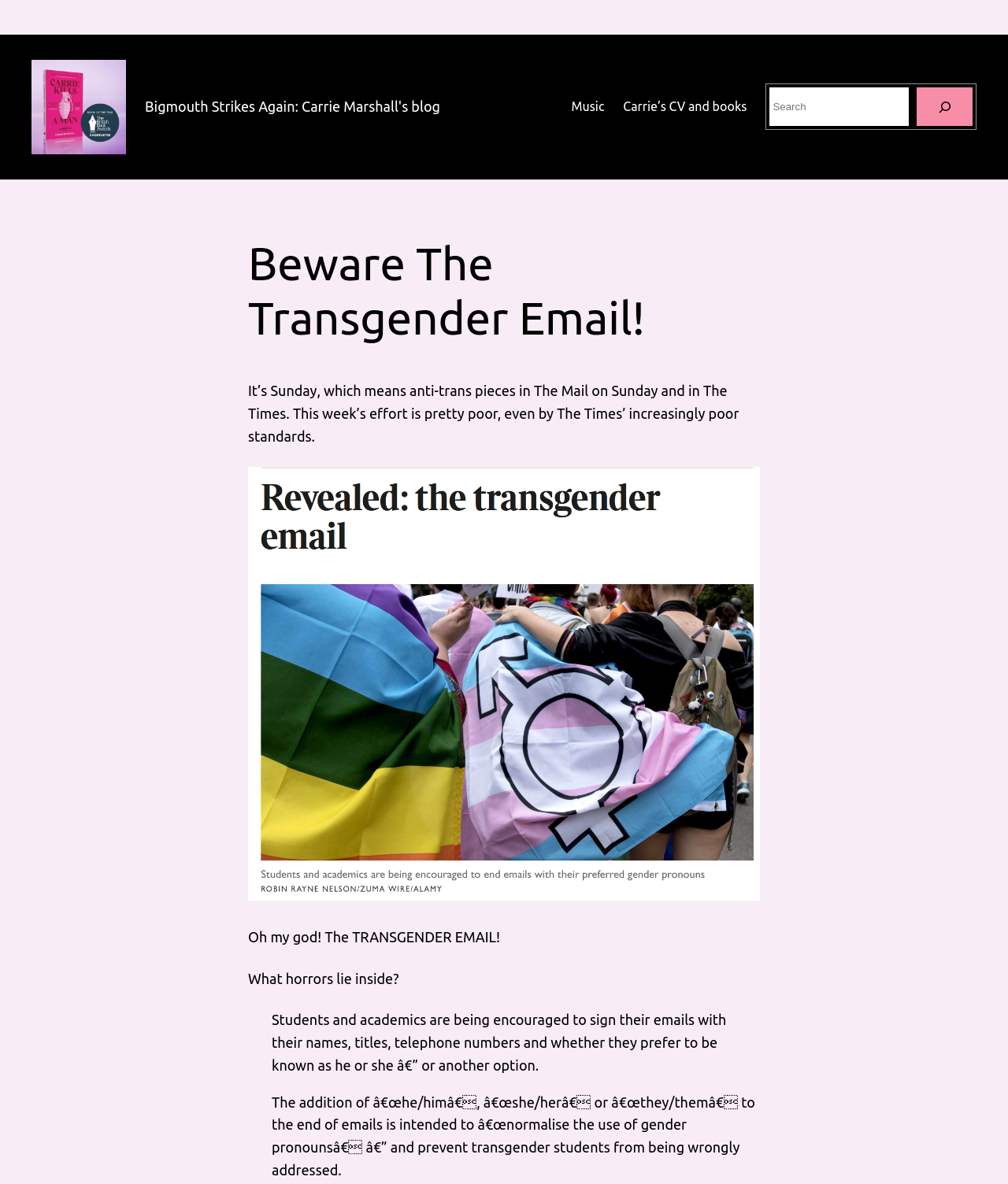Who is the author of the blog?
Please provide a detailed and comprehensive answer to the question.

The author of the blog can be found in the top-left corner of the webpage, where it is written as 'Bigmouth Strikes Again: Carrie Marshall's blog'.